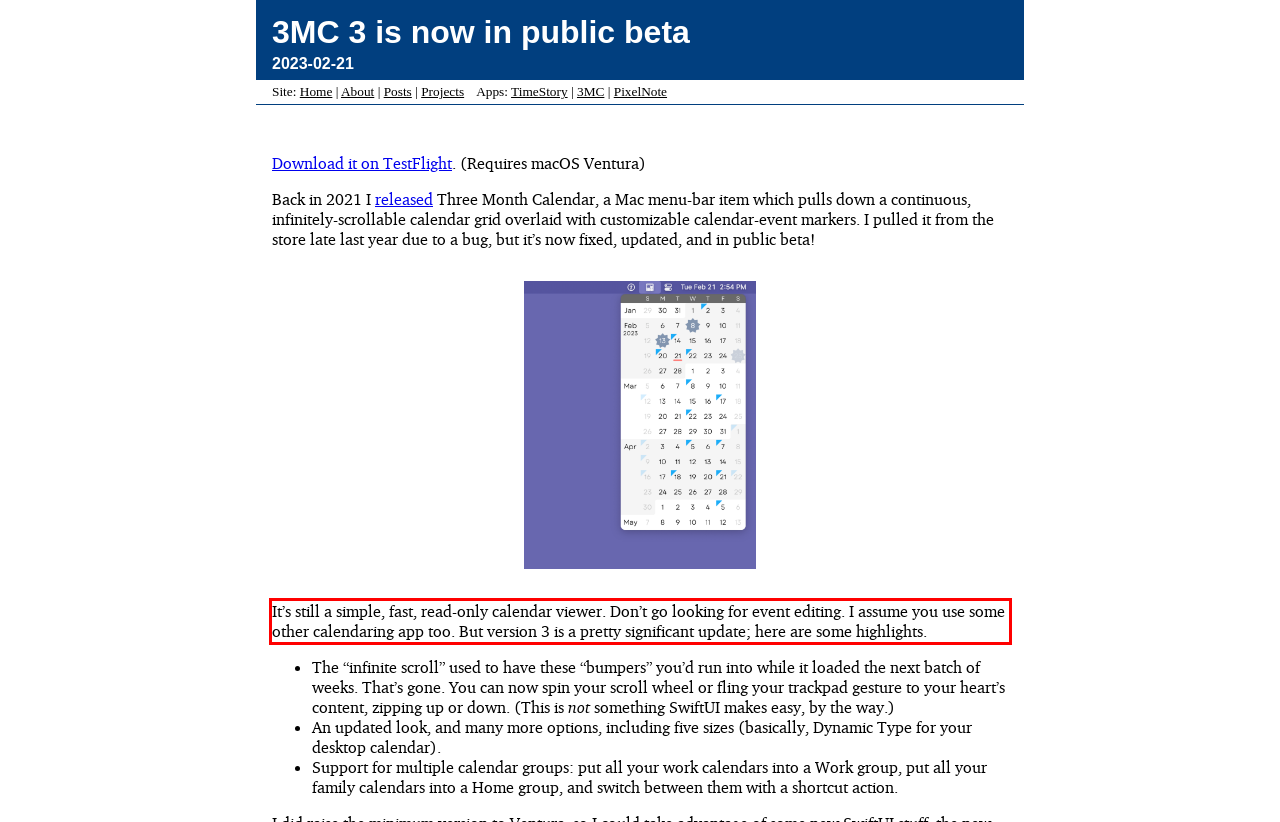Identify the text inside the red bounding box in the provided webpage screenshot and transcribe it.

It’s still a simple, fast, read-only calendar viewer. Don’t go looking for event editing. I assume you use some other calendaring app too. But version 3 is a pretty significant update; here are some highlights.